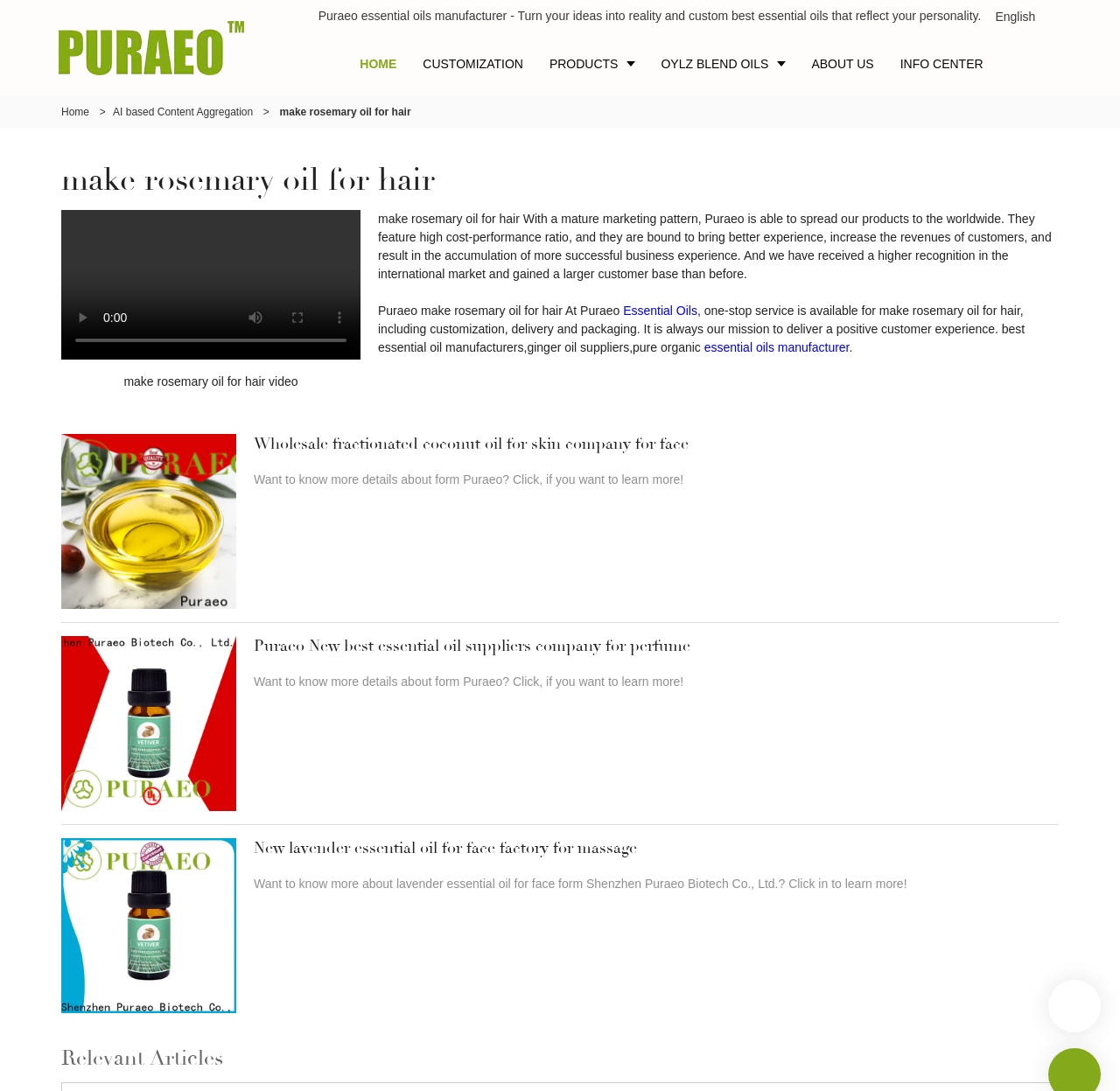Determine the bounding box coordinates for the element that should be clicked to follow this instruction: "Read about making rosemary oil for hair". The coordinates should be given as four float numbers between 0 and 1, in the format [left, top, right, bottom].

[0.25, 0.097, 0.367, 0.108]